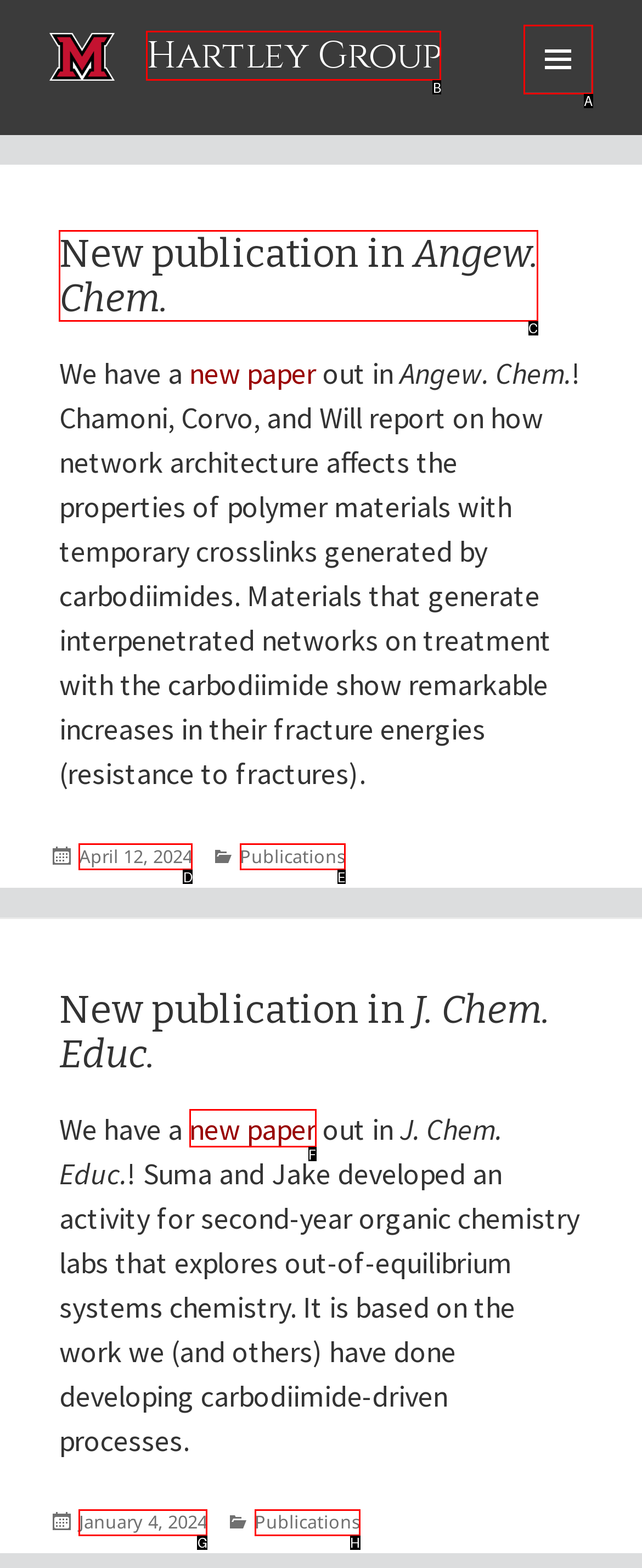Determine which HTML element should be clicked to carry out the following task: Read the new publication in Angew. Chem. Respond with the letter of the appropriate option.

C